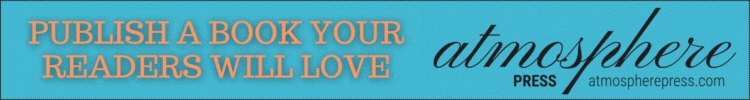What is the purpose of the website mentioned?
Refer to the screenshot and deliver a thorough answer to the question presented.

The caption states that the website offers a direct pathway for aspiring authors interested in engaging a wider audience through professional publishing services, implying that the purpose of the website is to facilitate the publication of books.